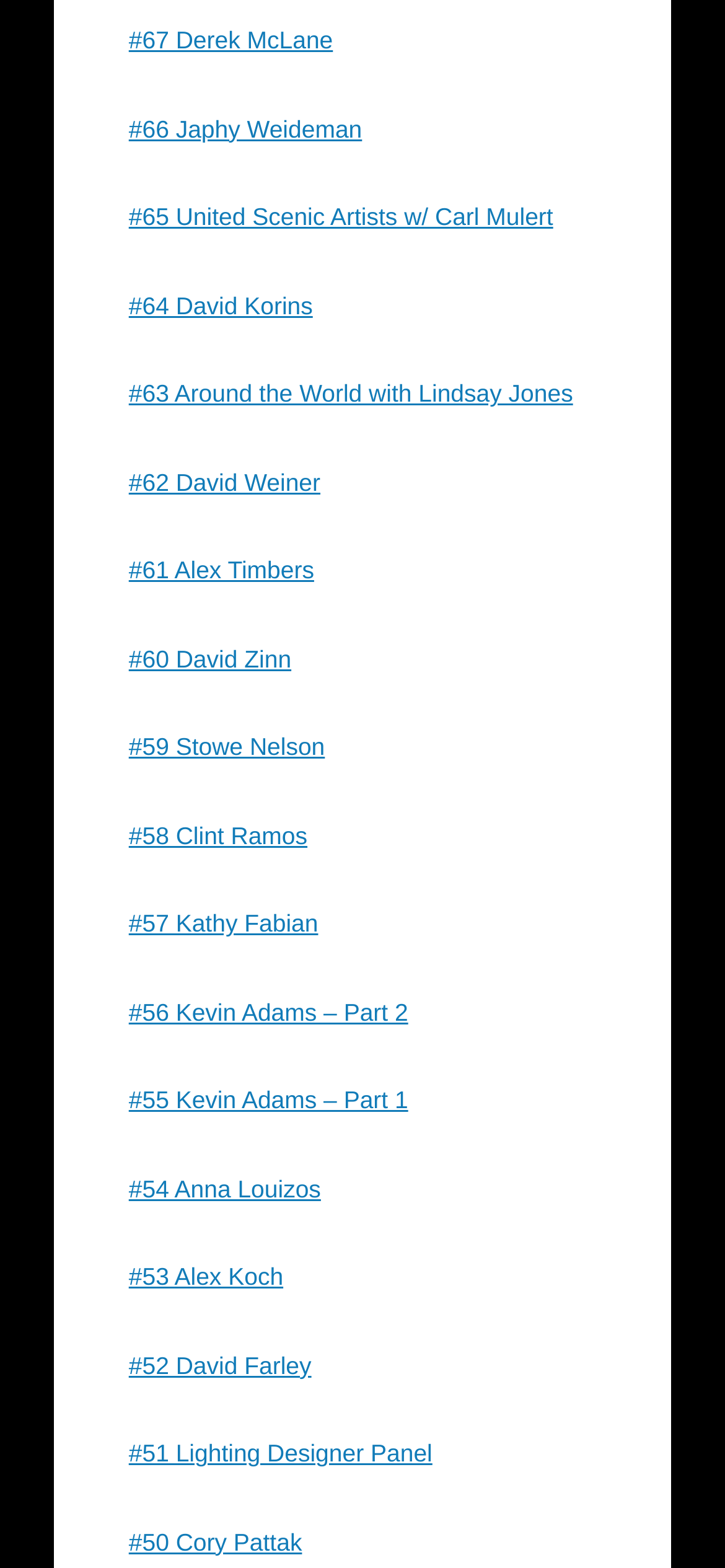Kindly provide the bounding box coordinates of the section you need to click on to fulfill the given instruction: "Explore Around the World with Lindsay Jones".

[0.178, 0.242, 0.79, 0.26]